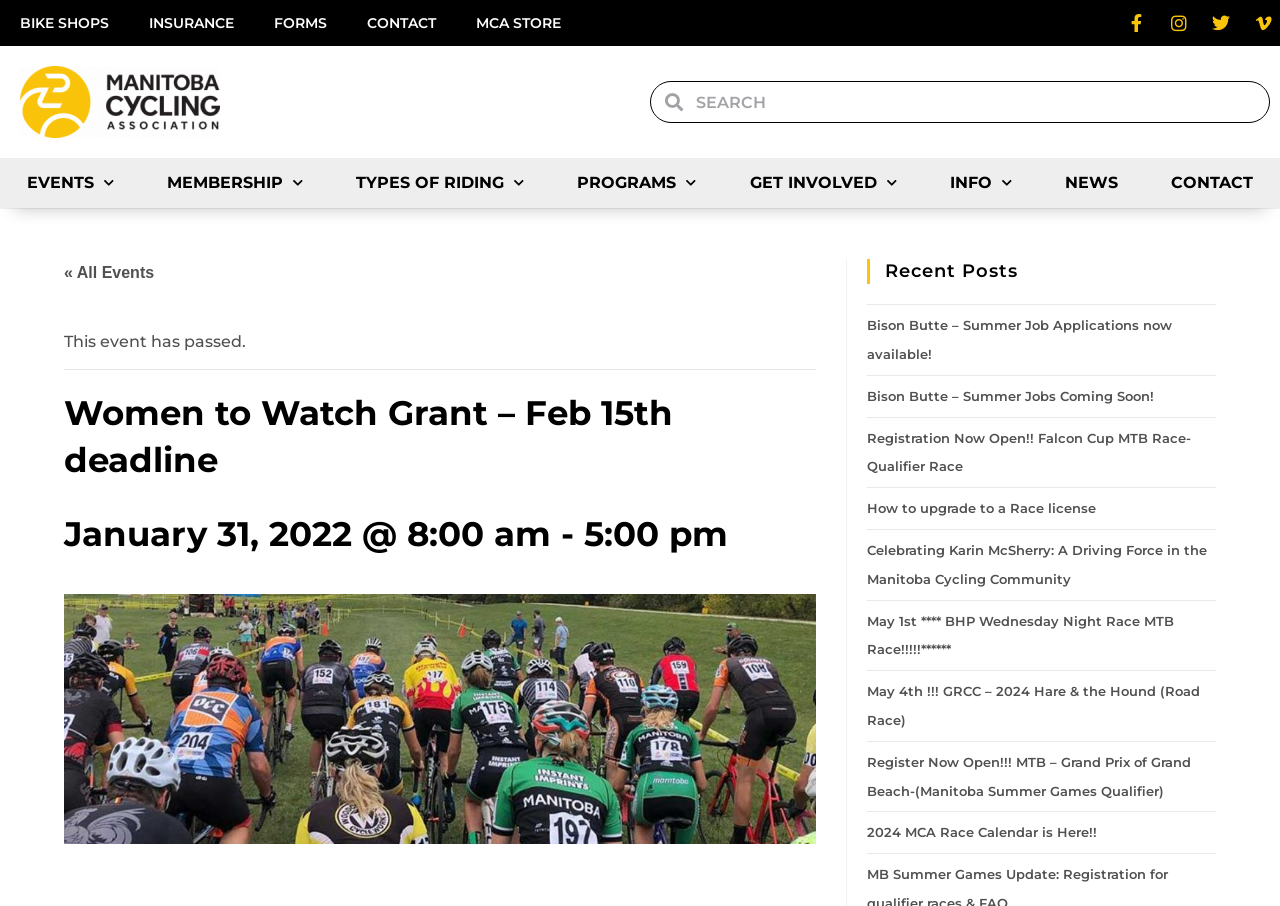Identify the bounding box for the UI element specified in this description: "Info". The coordinates must be four float numbers between 0 and 1, formatted as [left, top, right, bottom].

[0.721, 0.177, 0.811, 0.227]